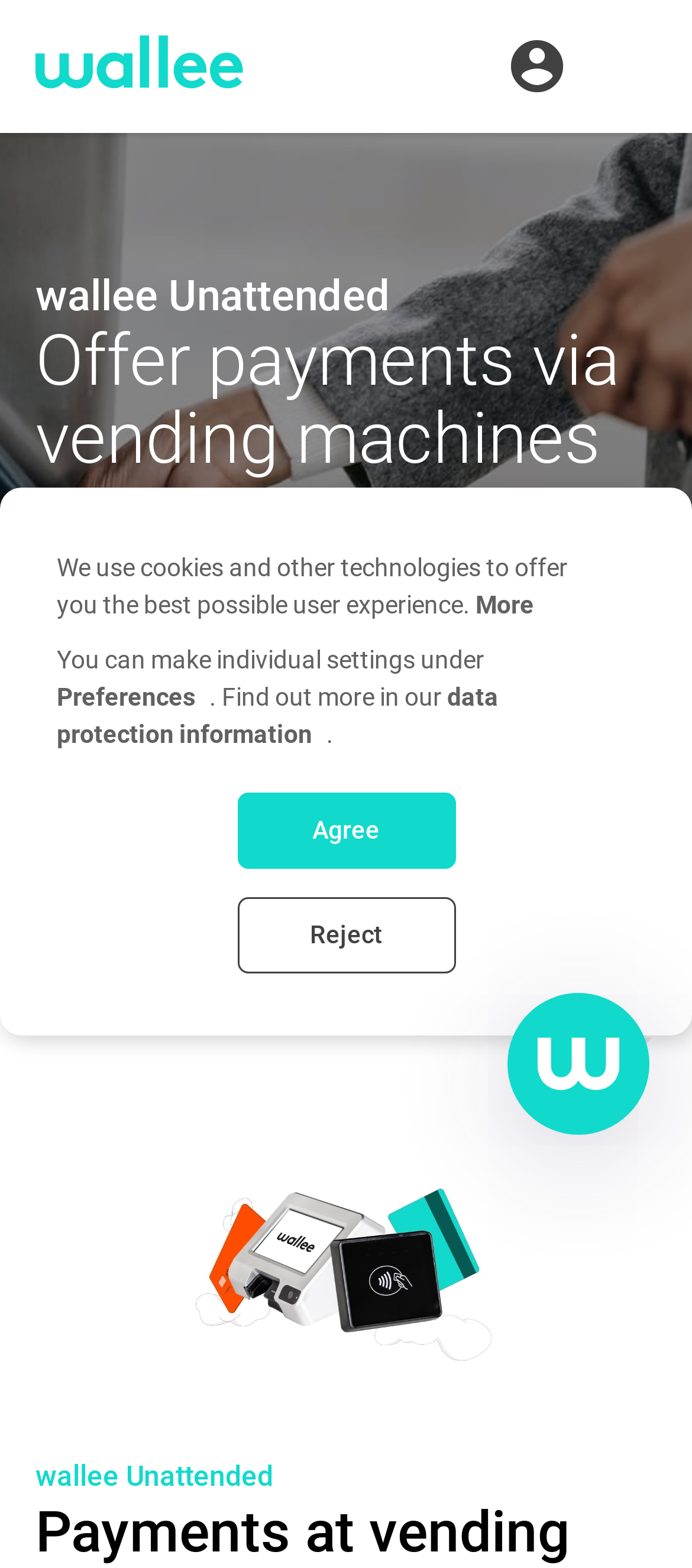Please identify the bounding box coordinates of the area I need to click to accomplish the following instruction: "Click the Toggle chatbot widget button".

[0.733, 0.633, 0.938, 0.724]